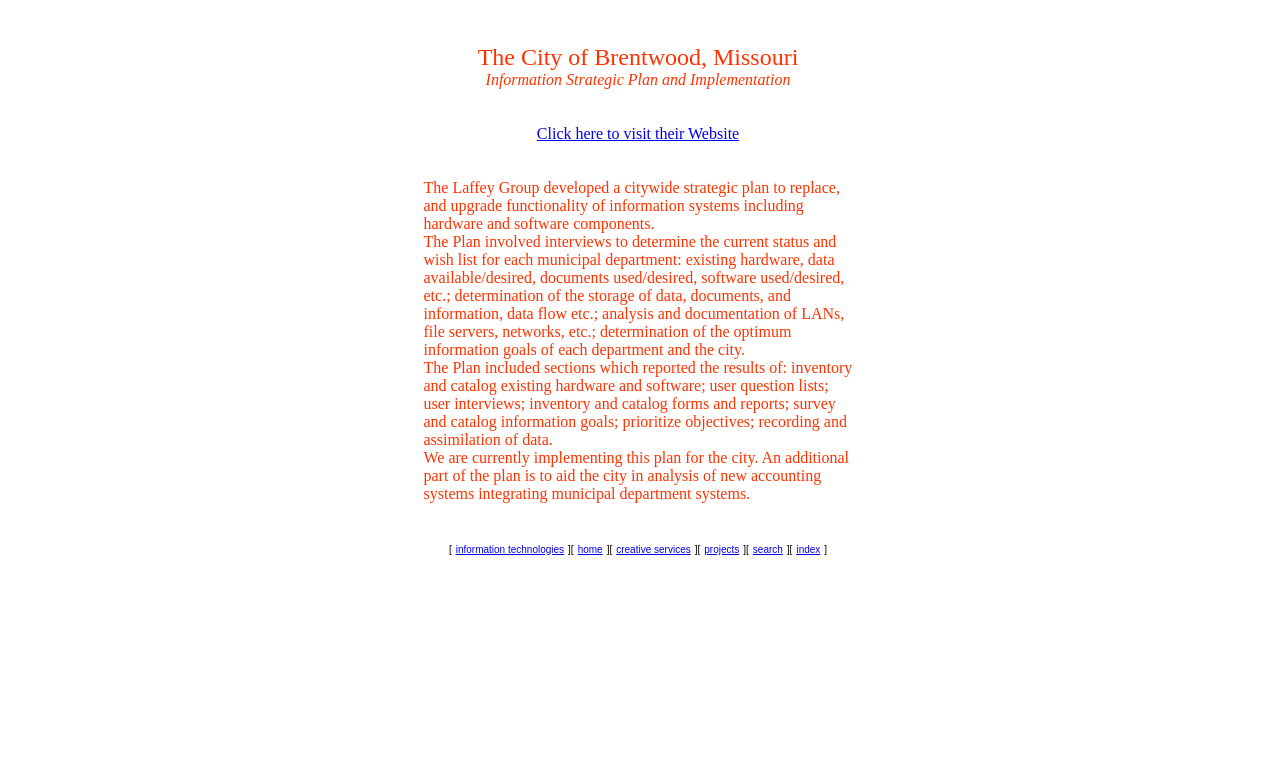Find the UI element described as: "home" and predict its bounding box coordinates. Ensure the coordinates are four float numbers between 0 and 1, [left, top, right, bottom].

[0.451, 0.692, 0.471, 0.714]